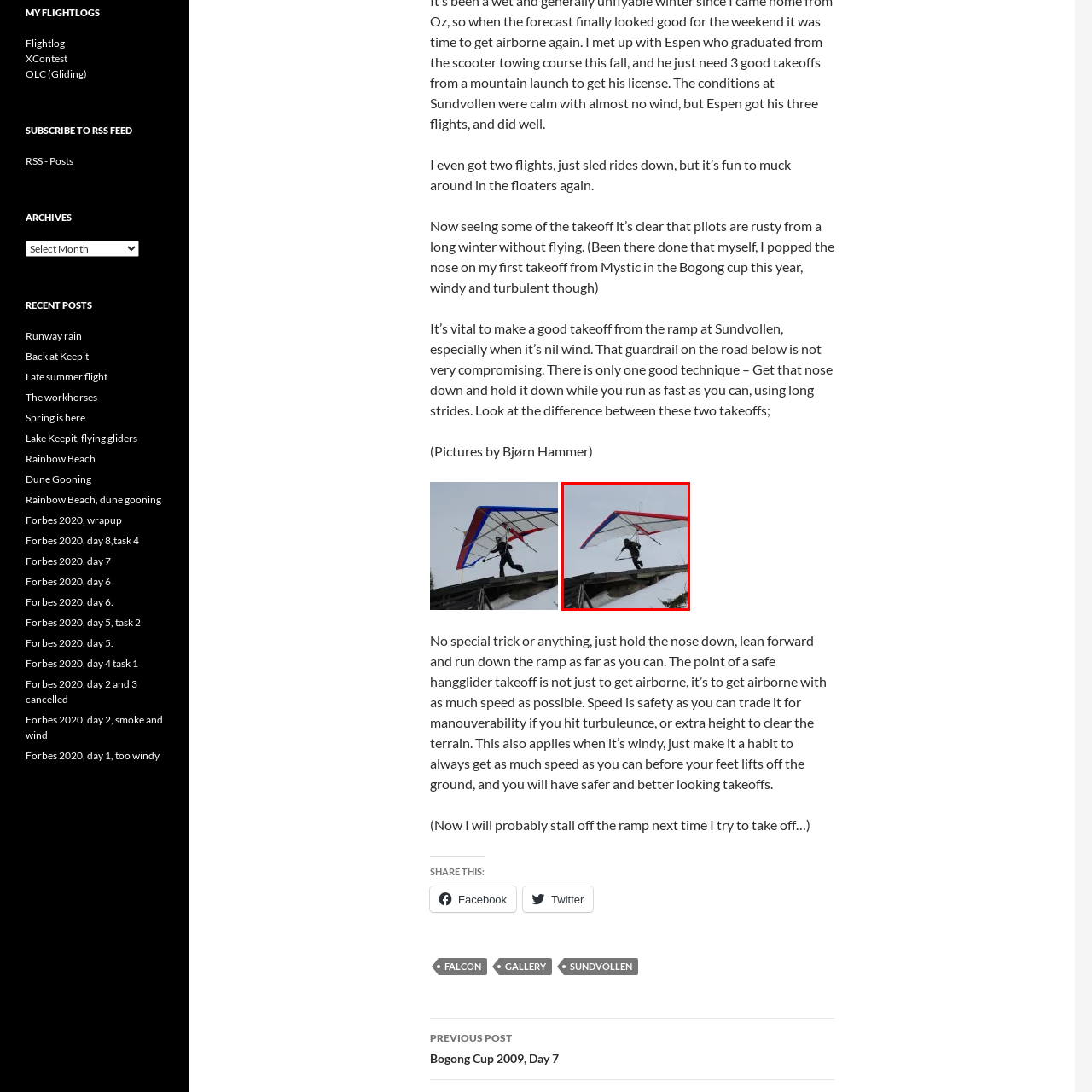What is the weather condition in the image?
View the image highlighted by the red bounding box and provide your answer in a single word or a brief phrase.

Overcast